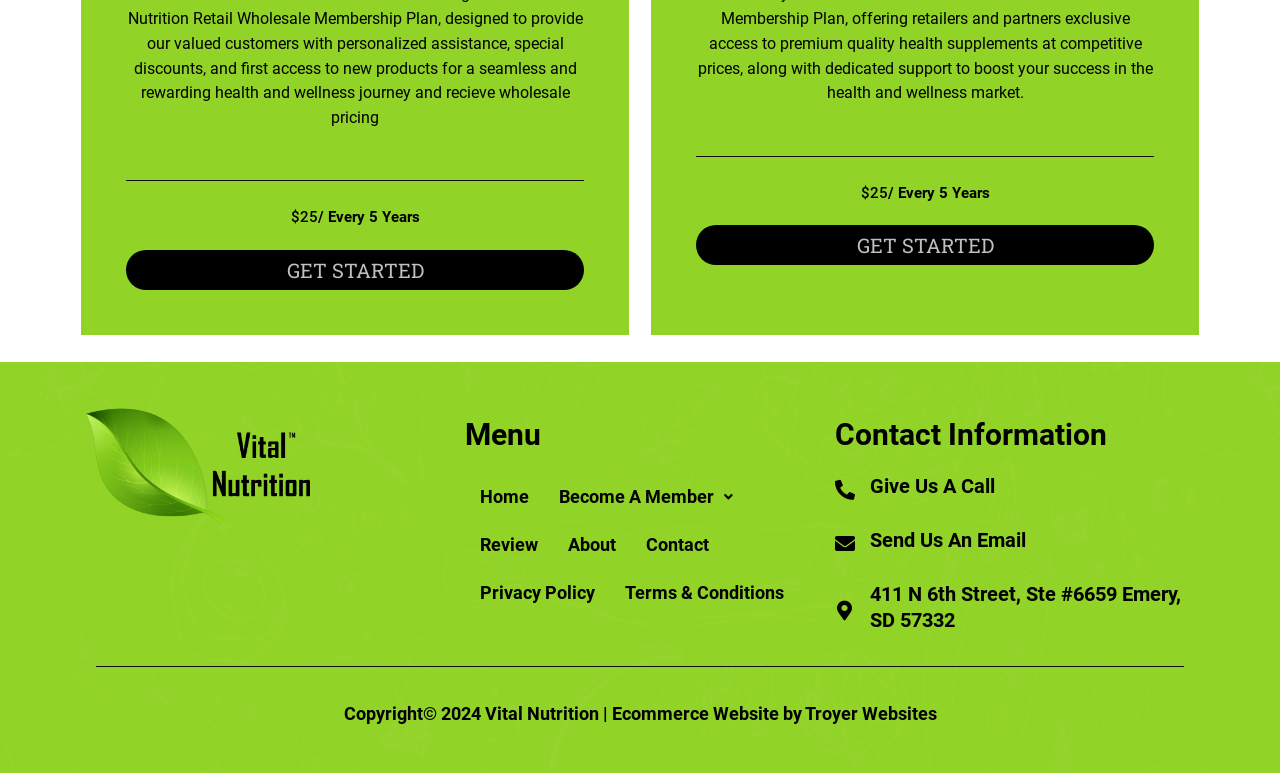Can you specify the bounding box coordinates for the region that should be clicked to fulfill this instruction: "Become a member".

[0.425, 0.611, 0.584, 0.673]